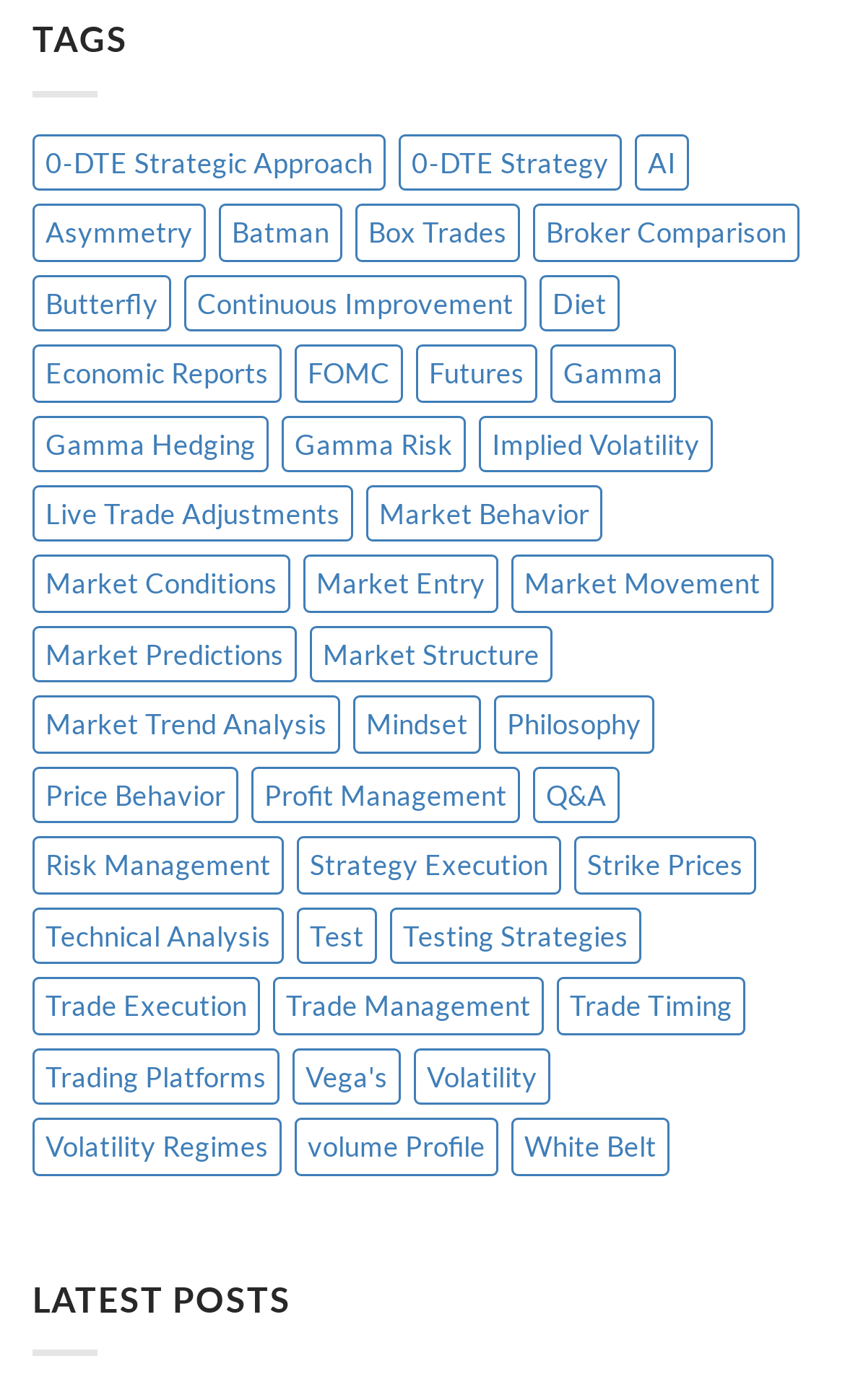Provide a short answer using a single word or phrase for the following question: 
What is the second category from the top?

0-DTE Strategy